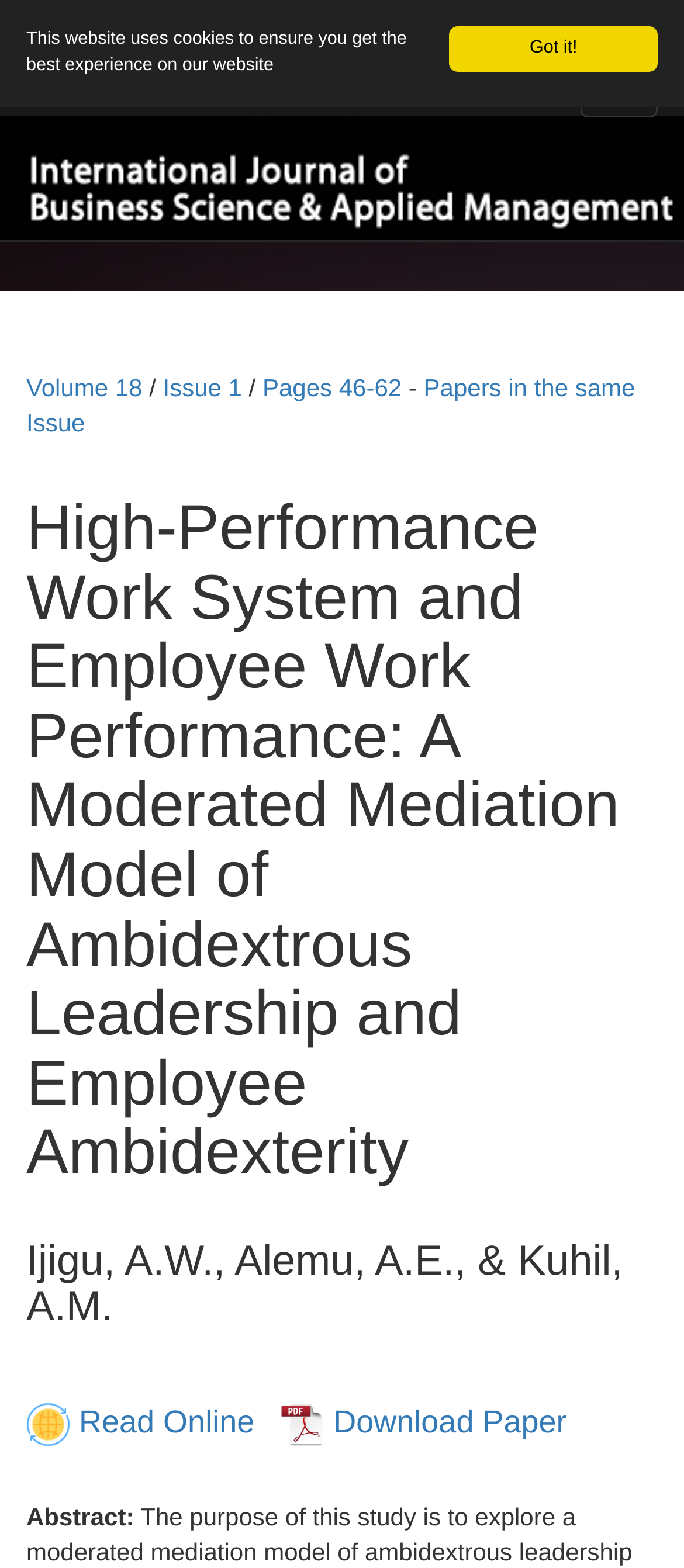Please identify the coordinates of the bounding box for the clickable region that will accomplish this instruction: "Visit the International Journal of Business Science and Applied Management website".

[0.0, 0.097, 1.0, 0.153]